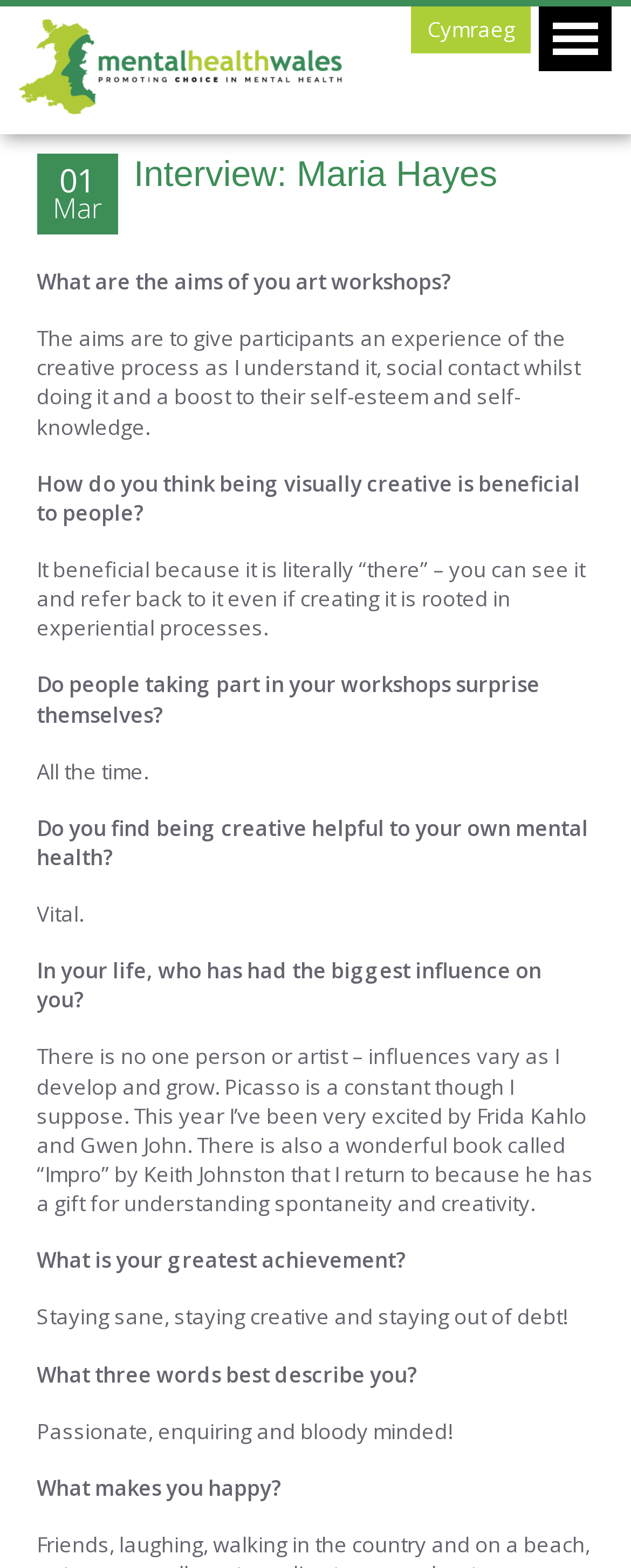What is the topic of the interview?
Provide a detailed and well-explained answer to the question.

The answer can be inferred from the questions being asked in the interview, such as 'What are the aims of your art workshops?' and 'Do you find being creative helpful to your own mental health?', which suggest that the topic of the interview is related to art workshops and their impact on mental health.